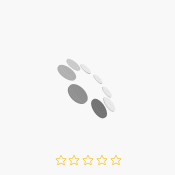What type of wedding decorations are showcased?
Please respond to the question thoroughly and include all relevant details.

The image depicts a beautifully designed wedding setting that is likely to incorporate traditional Indian elements suitable for a wedding ceremony, showcasing Indian wedding decorations.